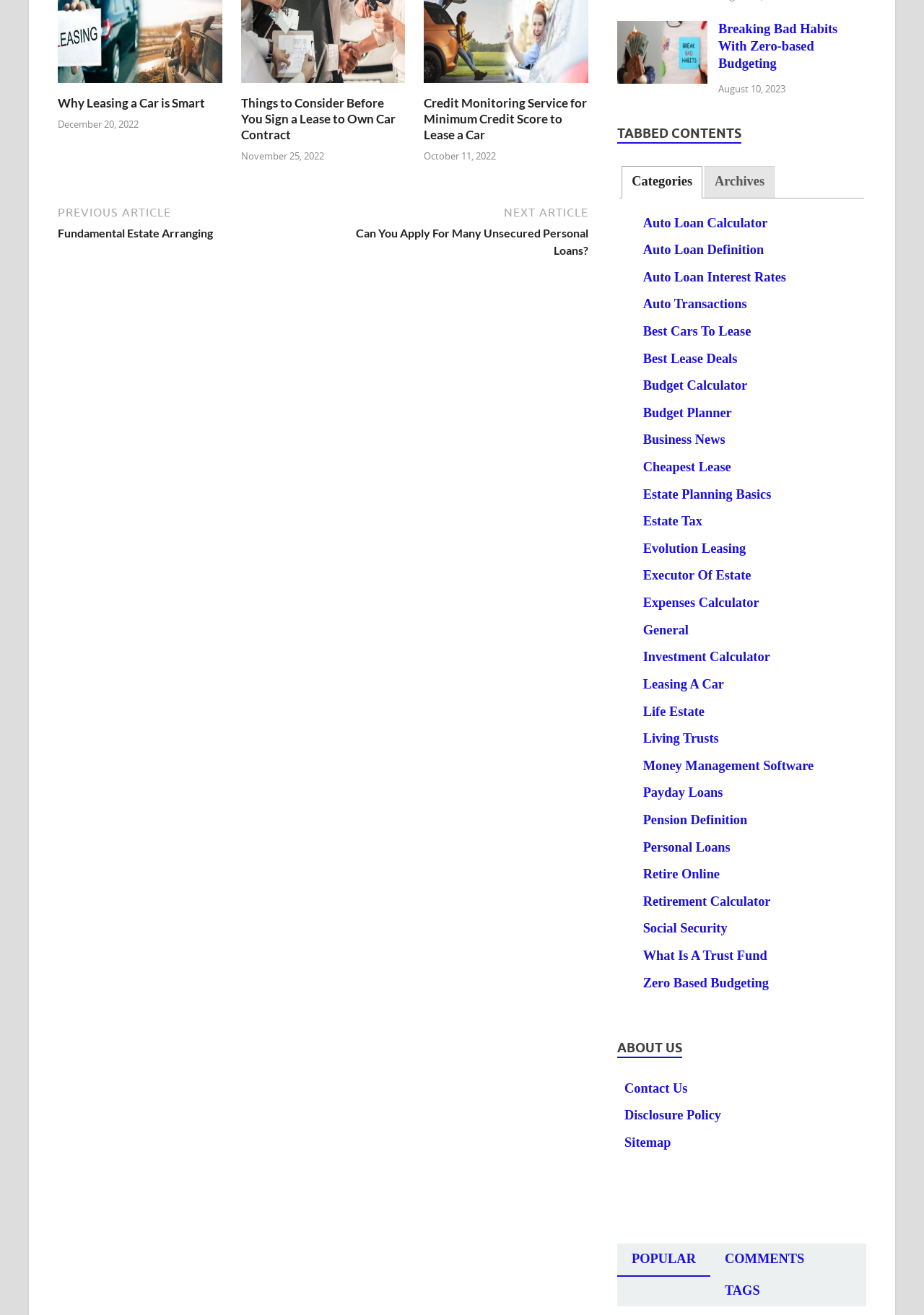Locate the bounding box coordinates of the clickable region to complete the following instruction: "Click on 'Contact Us'."

[0.676, 0.822, 0.744, 0.833]